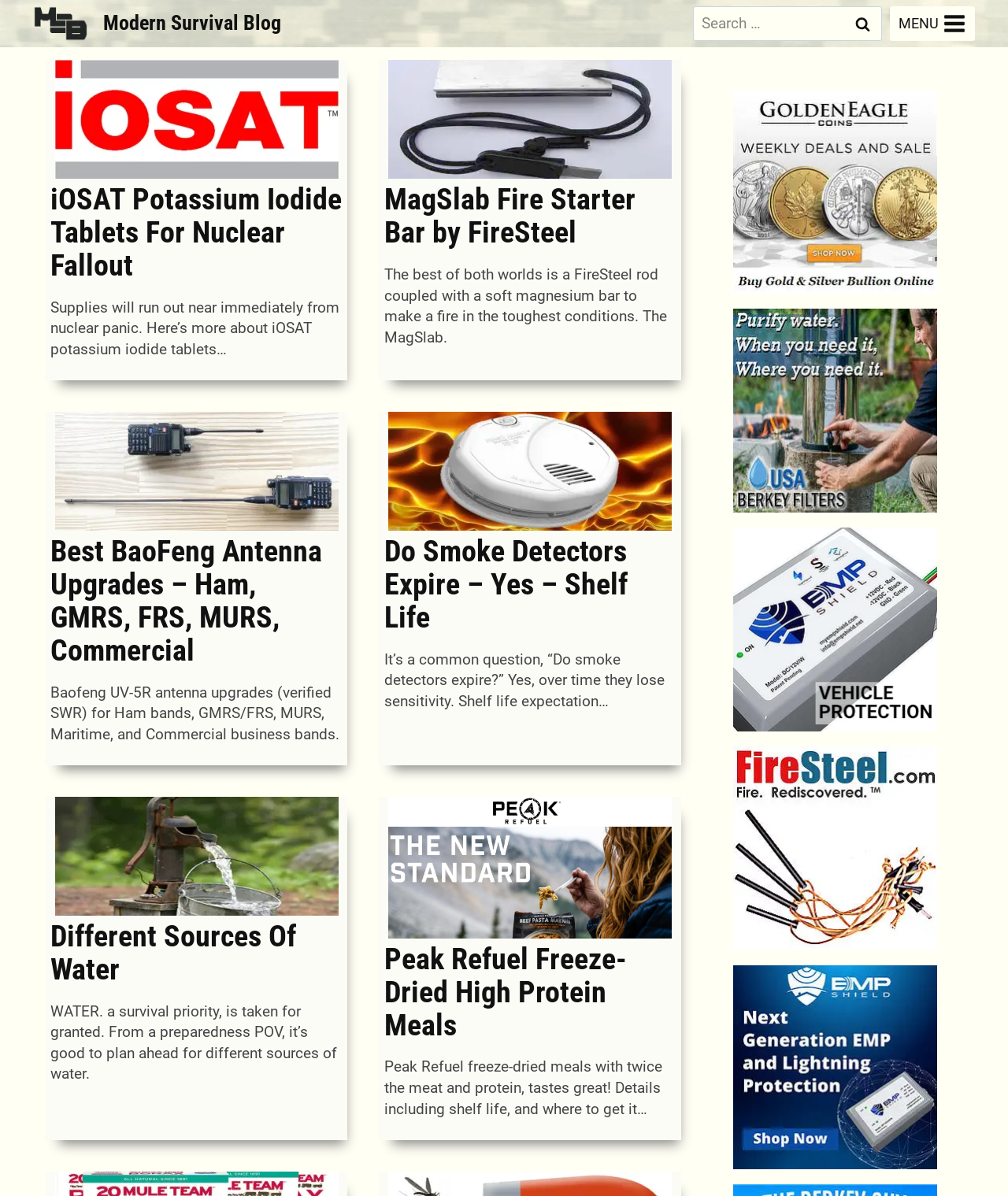Can you give a detailed response to the following question using the information from the image? What type of products are advertised on the webpage?

The webpage features several advertisements with images and links to products such as 'Golden Eagle Coins gold and silver online', 'USA Berkey Filters', and 'EMP Shield Vehicle Protection'. These products are related to survival gear and equipment, suggesting that the webpage is focused on preparedness and survival.